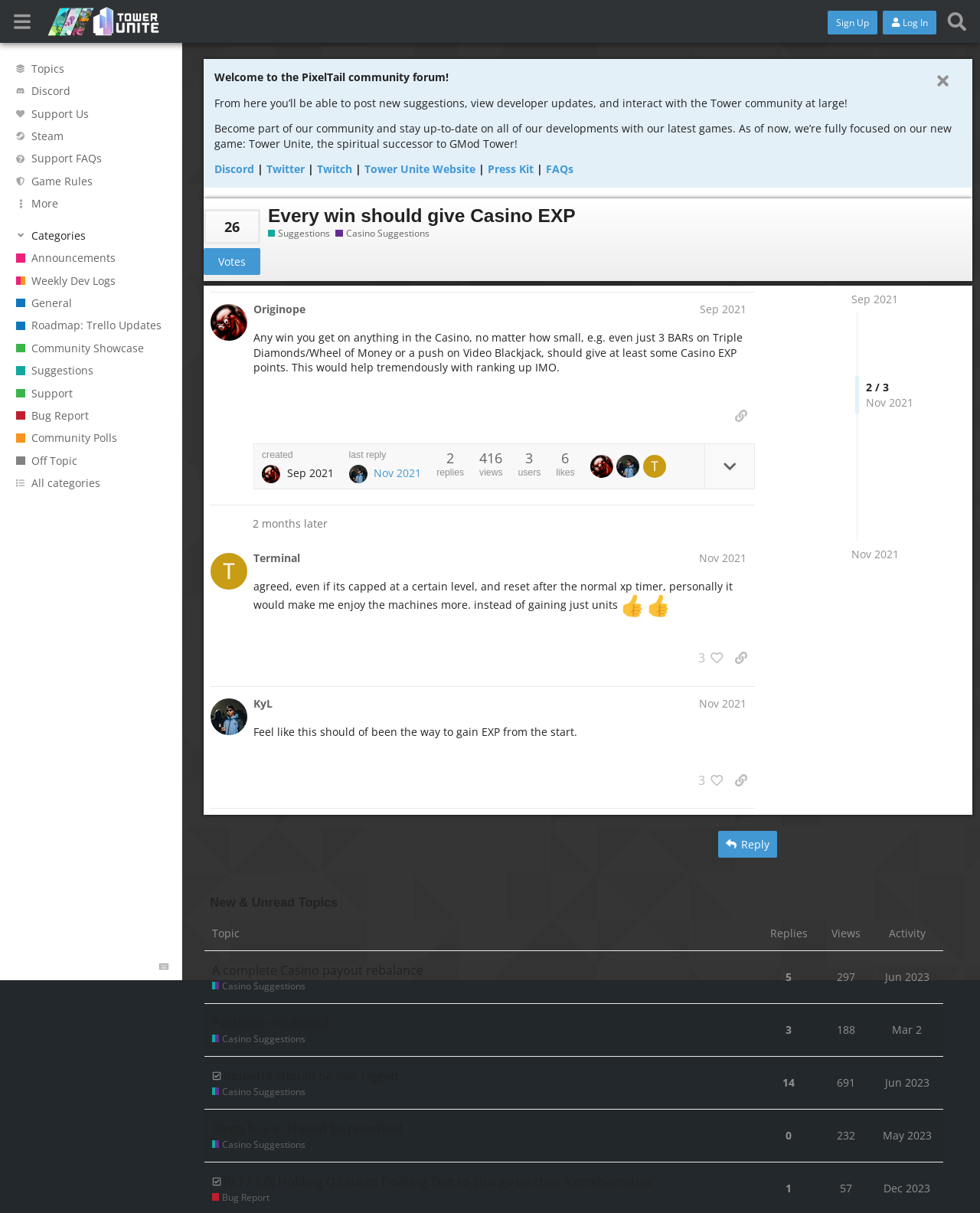Please determine the bounding box coordinates, formatted as (top-left x, top-left y, bottom-right x, bottom-right y), with all values as floating point numbers between 0 and 1. Identify the bounding box of the region described as: Roadmap: Trello Updates

[0.0, 0.259, 0.185, 0.278]